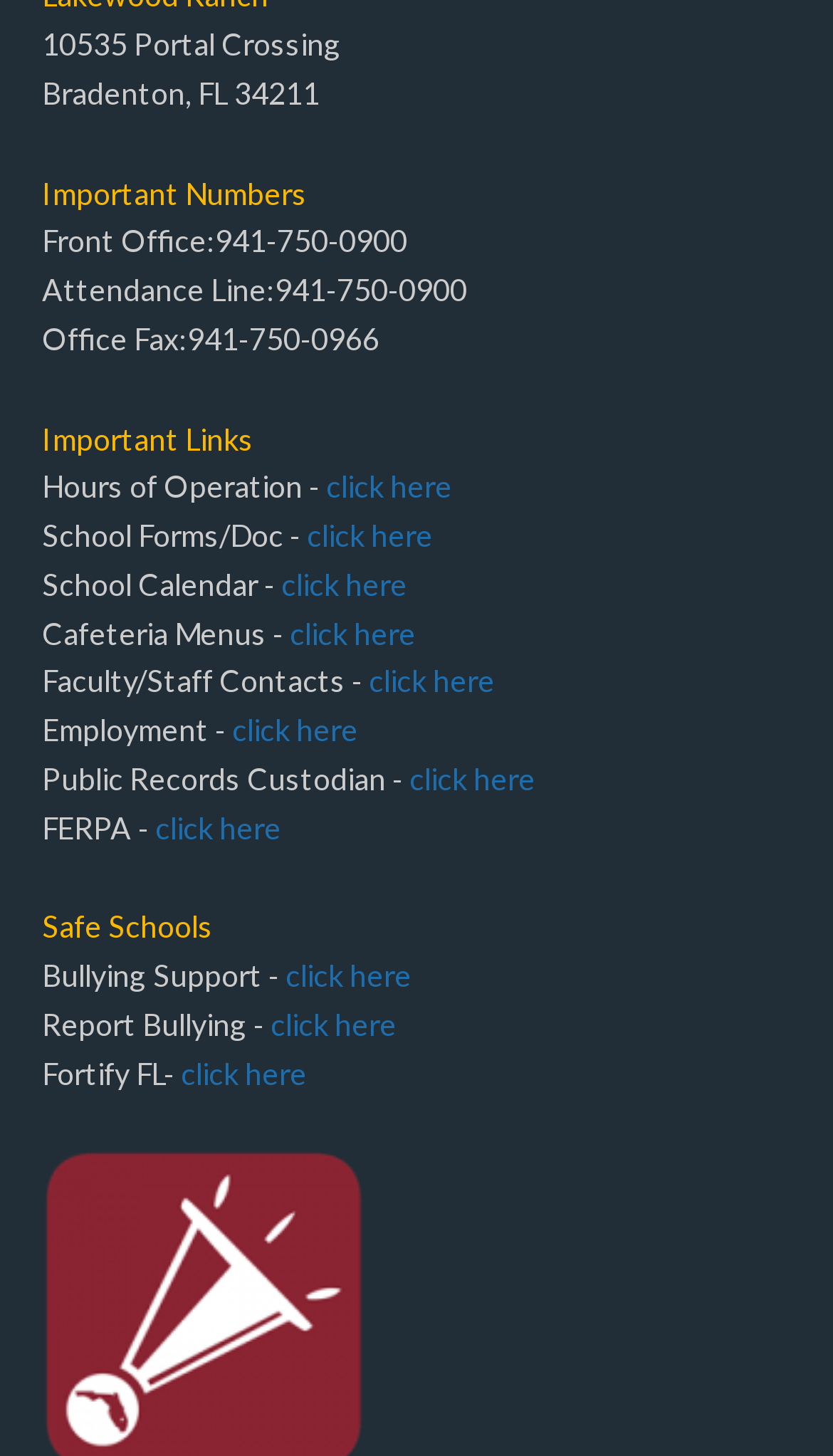Provide a one-word or short-phrase answer to the question:
What is the phone number for the Front Office?

941-750-0900